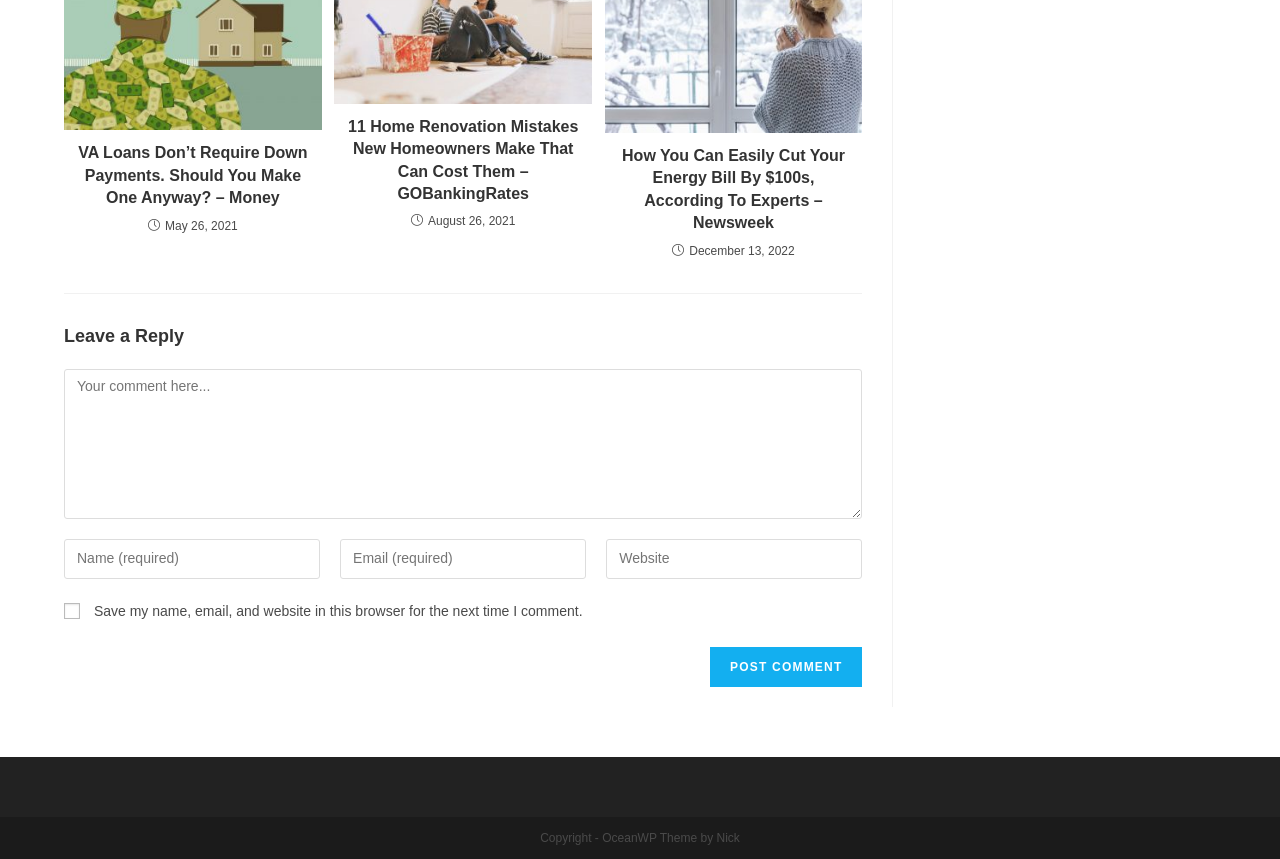Respond to the question below with a single word or phrase: What is the theme of the website?

OceanWP